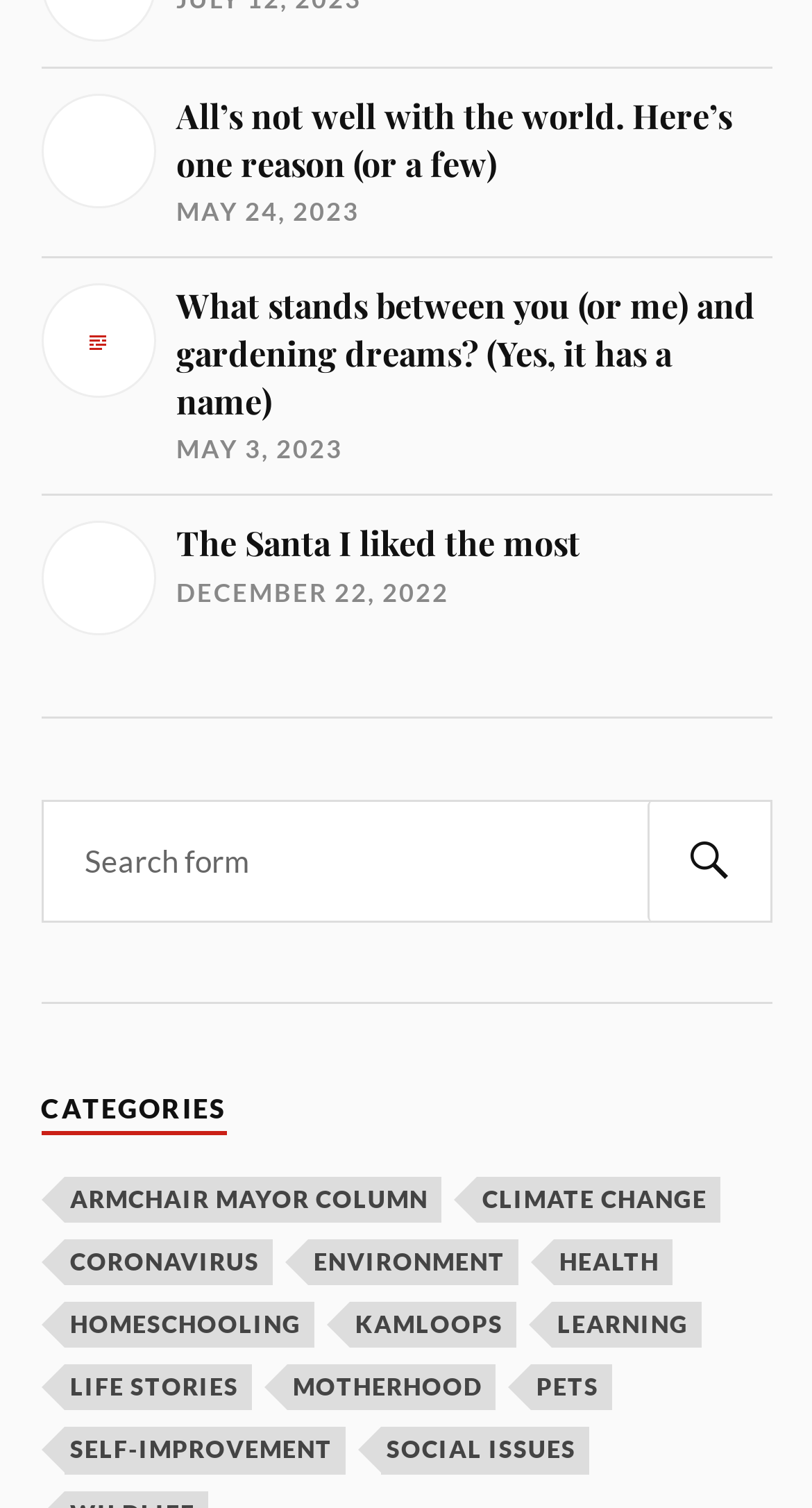Could you find the bounding box coordinates of the clickable area to complete this instruction: "Browse articles about Environment"?

[0.378, 0.822, 0.637, 0.852]